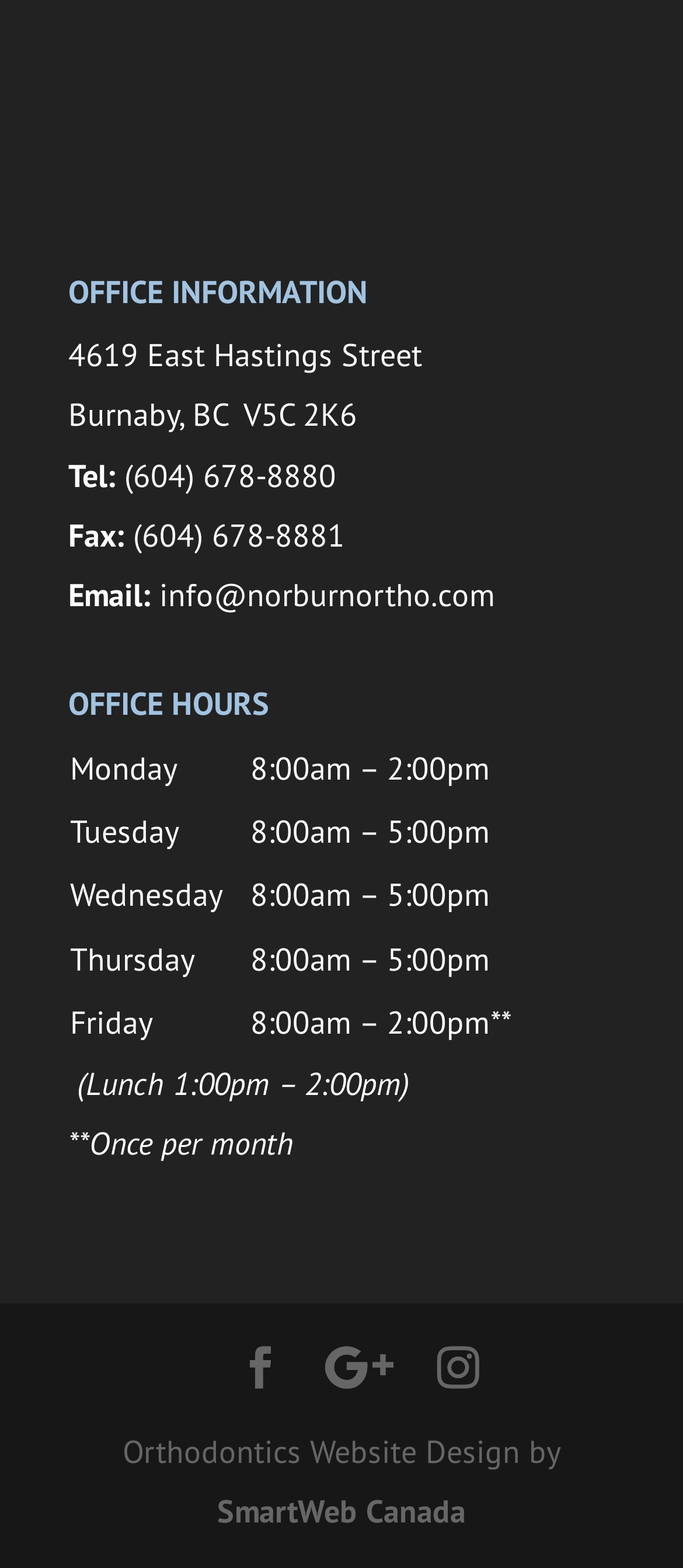What are the office hours on Monday?
Answer the question with a single word or phrase derived from the image.

8:00am – 2:00pm